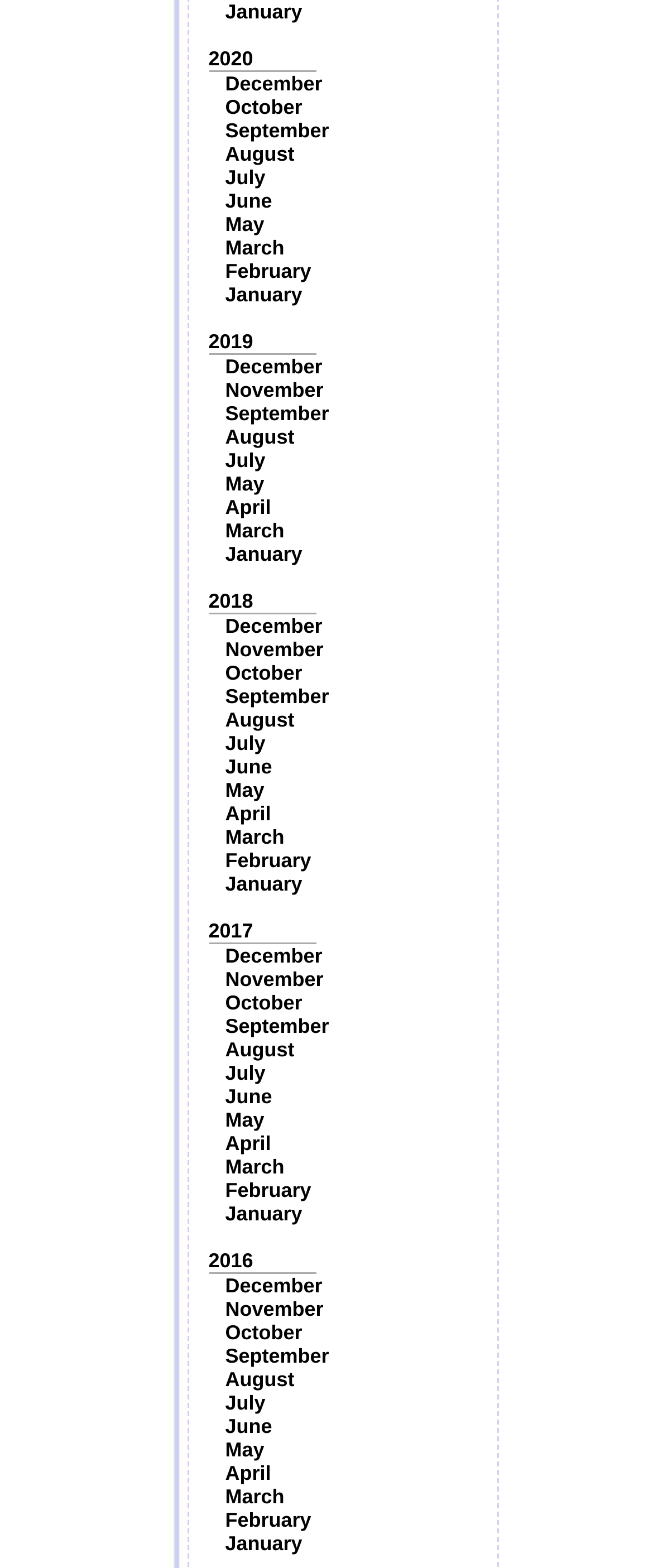How many months are listed for 2020?
Using the details shown in the screenshot, provide a comprehensive answer to the question.

I counted the number of links related to 2020 and found that all 12 months (January to December) are listed.